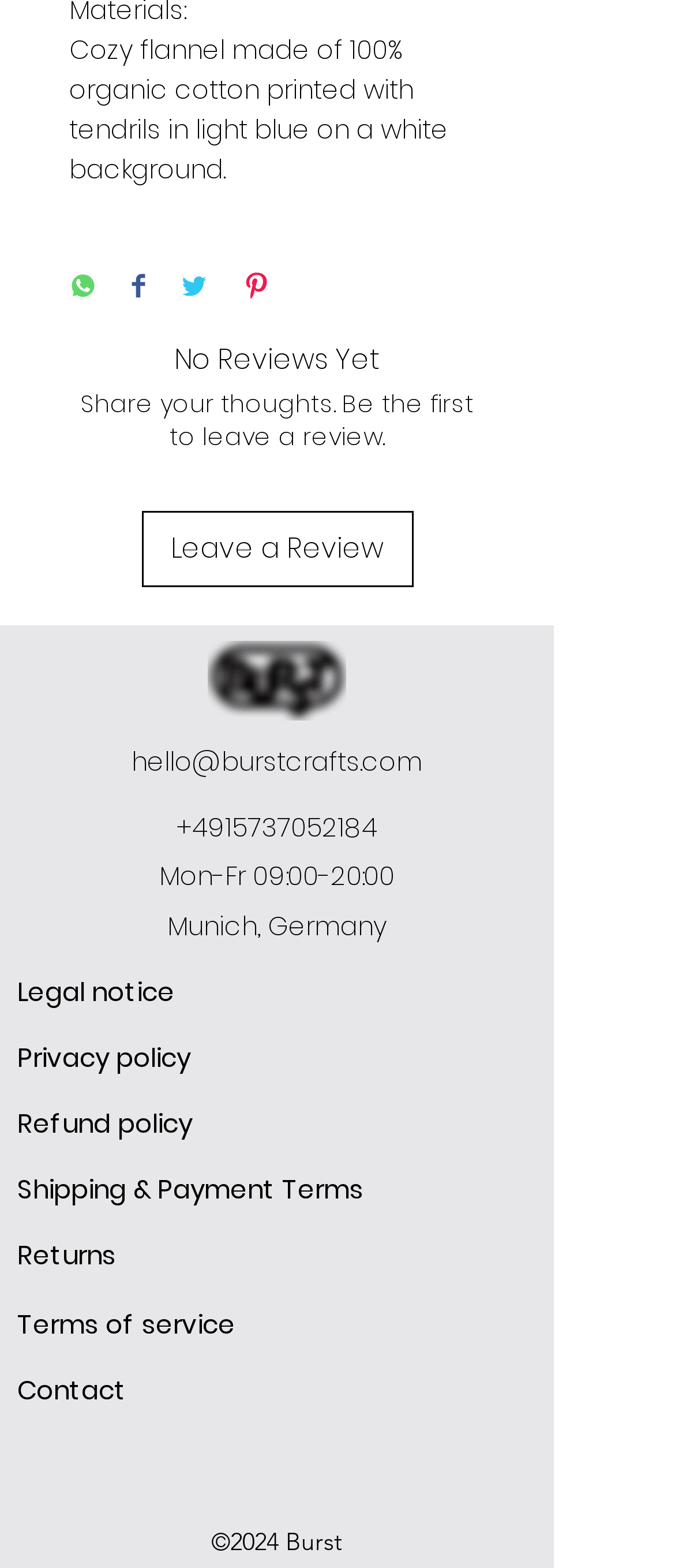Locate the bounding box coordinates of the element's region that should be clicked to carry out the following instruction: "Share on WhatsApp". The coordinates need to be four float numbers between 0 and 1, i.e., [left, top, right, bottom].

[0.103, 0.174, 0.144, 0.195]